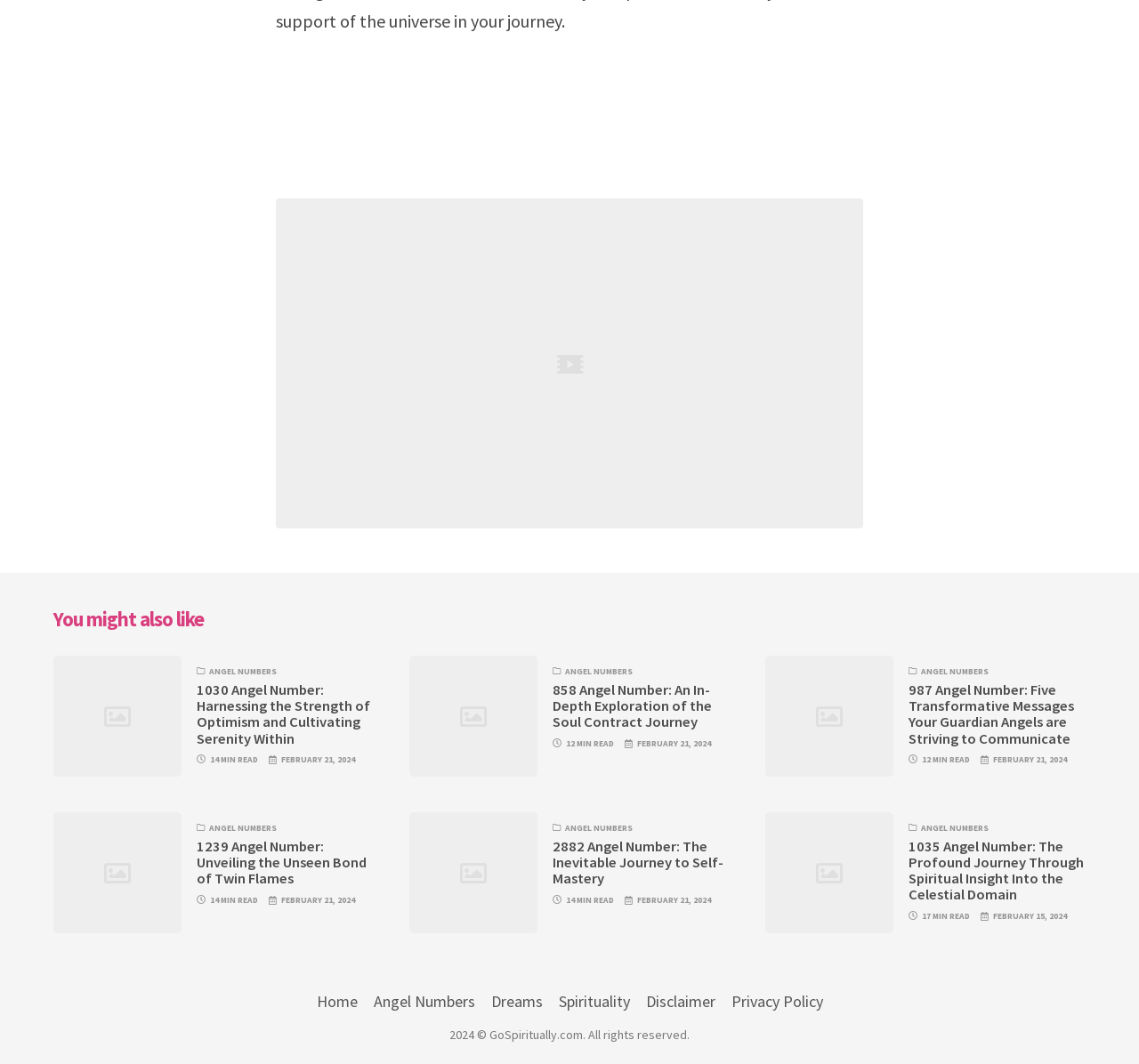Please give the bounding box coordinates of the area that should be clicked to fulfill the following instruction: "visit 'Home'". The coordinates should be in the format of four float numbers from 0 to 1, i.e., [left, top, right, bottom].

[0.278, 0.931, 0.314, 0.95]